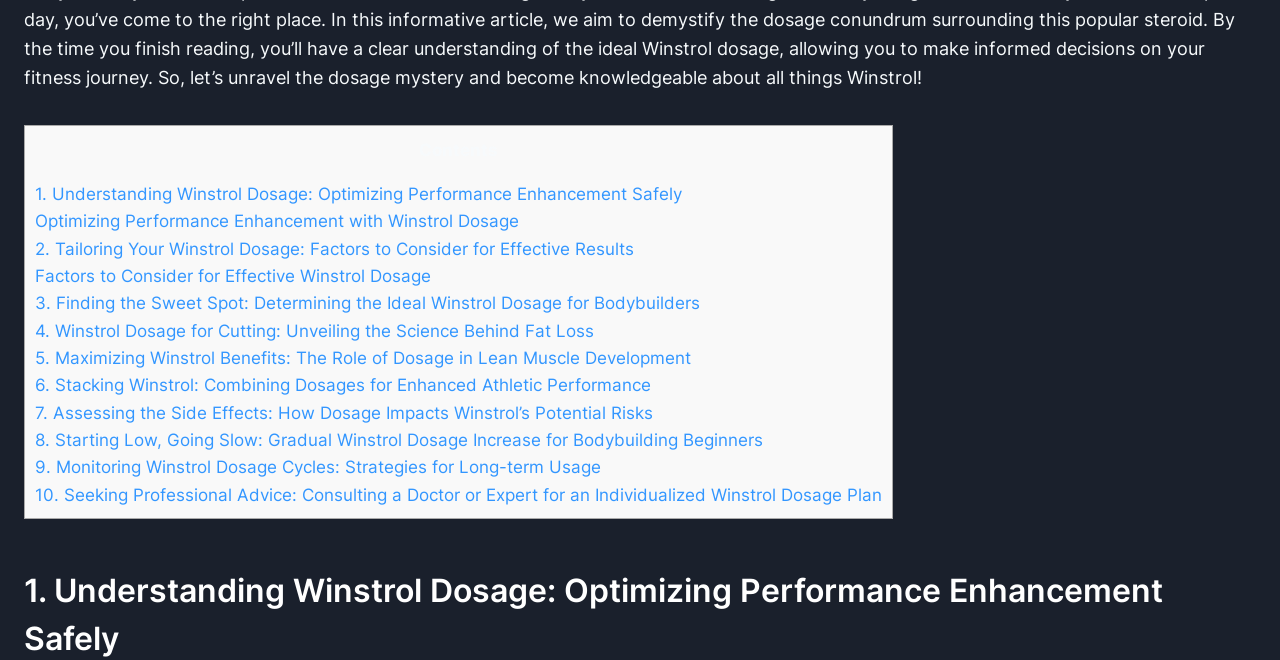Please indicate the bounding box coordinates of the element's region to be clicked to achieve the instruction: "Explore the role of dosage in lean muscle development". Provide the coordinates as four float numbers between 0 and 1, i.e., [left, top, right, bottom].

[0.027, 0.526, 0.54, 0.558]